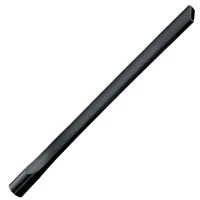Describe all the elements and aspects of the image comprehensively.

The image features the "Miele SFD-20 Flexible Crevice Tool," a specialized vacuum attachment designed for enhanced cleaning efficiency in tight, hard-to-reach areas. Its elongated and flexible design allows users to maneuver into narrow spaces, making it ideal for cleaning between furniture, along baseboards, and in other confined spots. This tool is part of a broader collection of Miele vacuum accessories that provide superior functionality, ensuring thorough cleaning throughout your home. The product is available for purchase at a sale price of $39.95.